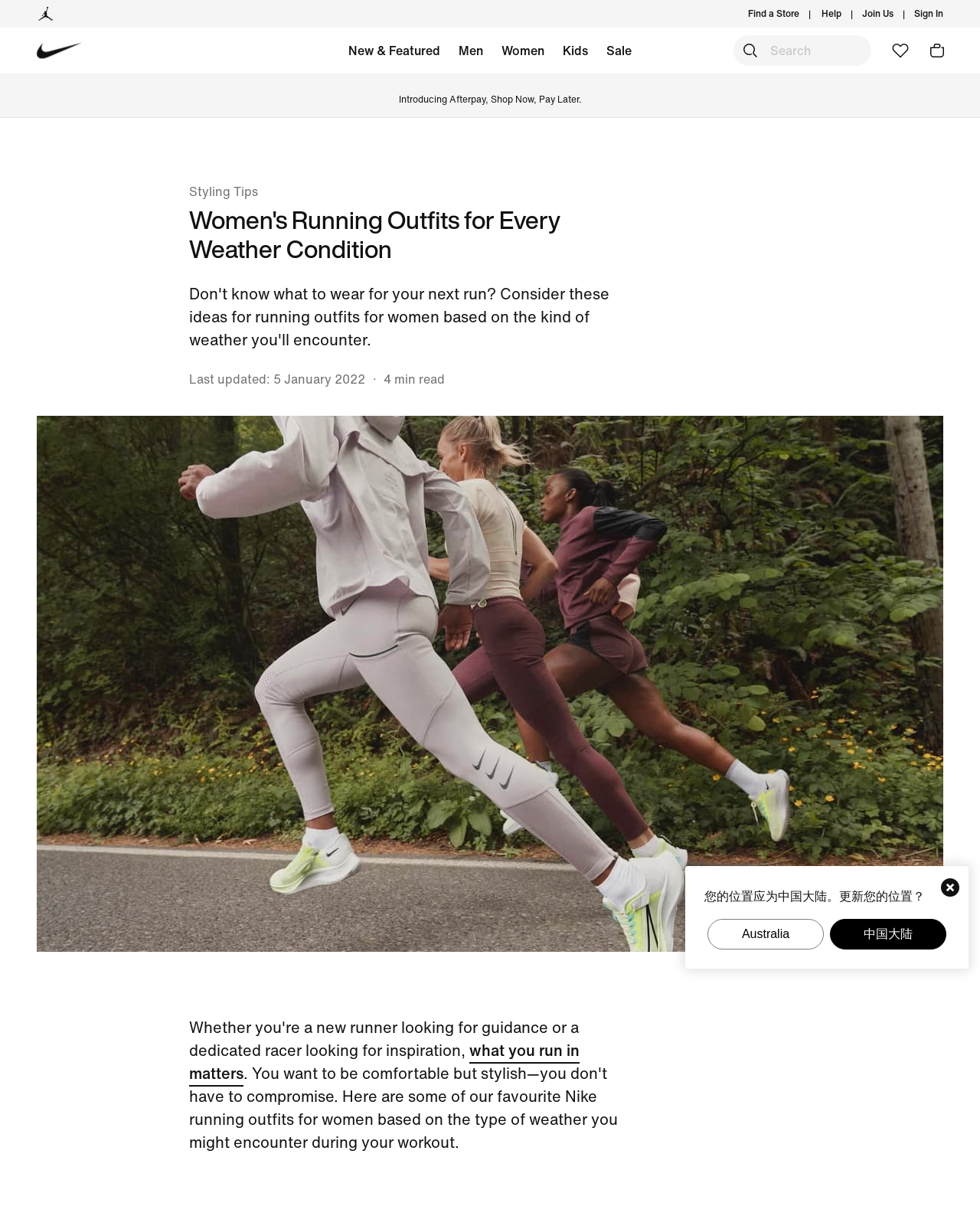Pinpoint the bounding box coordinates of the clickable area necessary to execute the following instruction: "view trending posts". The coordinates should be given as four float numbers between 0 and 1, namely [left, top, right, bottom].

None